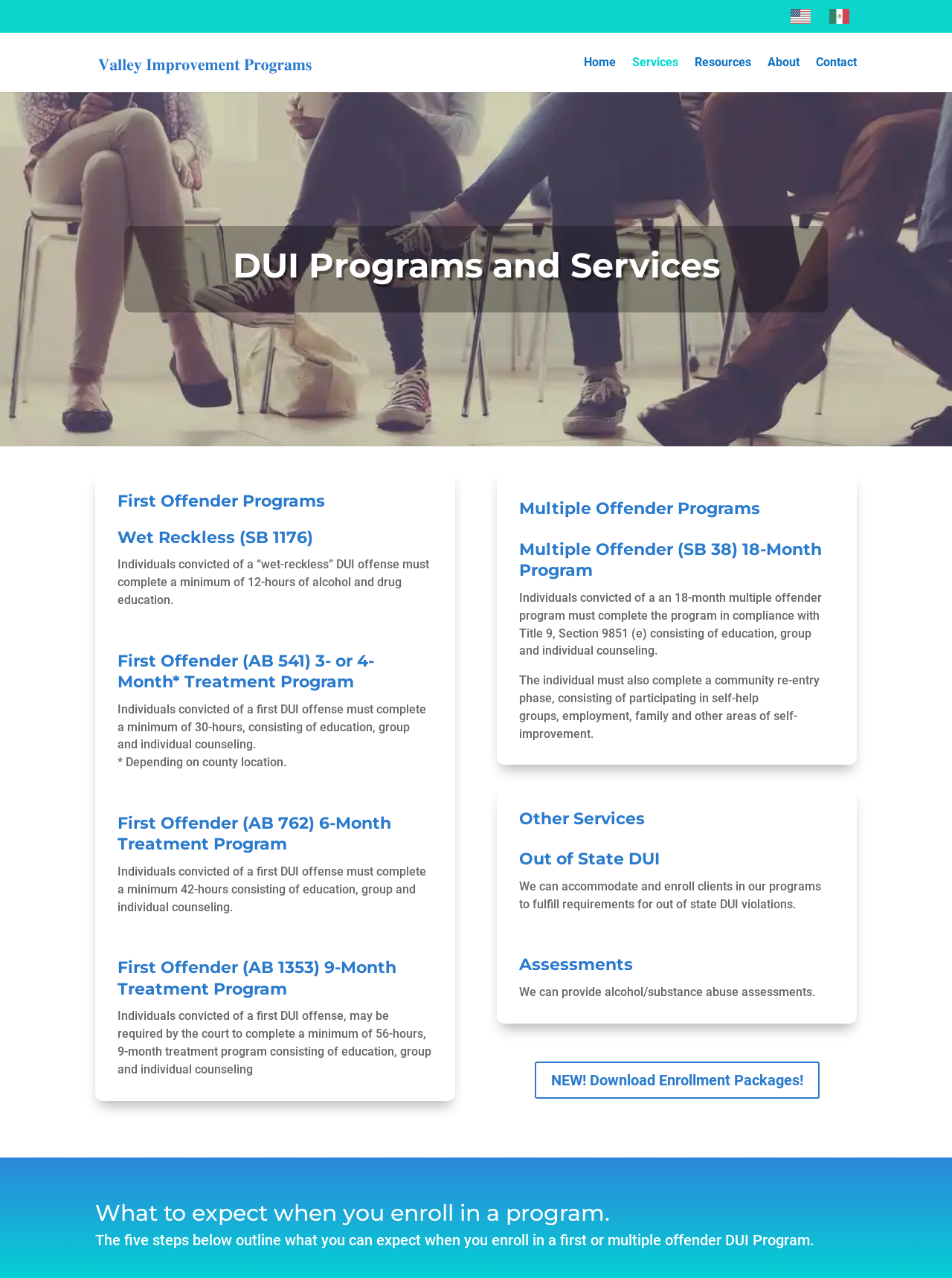What is the purpose of the alcohol/substance abuse assessments provided by Valley Improvement Programs?
Provide a thorough and detailed answer to the question.

Based on the webpage, Valley Improvement Programs provides alcohol/substance abuse assessments, which can be used to fulfill requirements for out of state DUI violations, as mentioned in the 'Assessments' section.